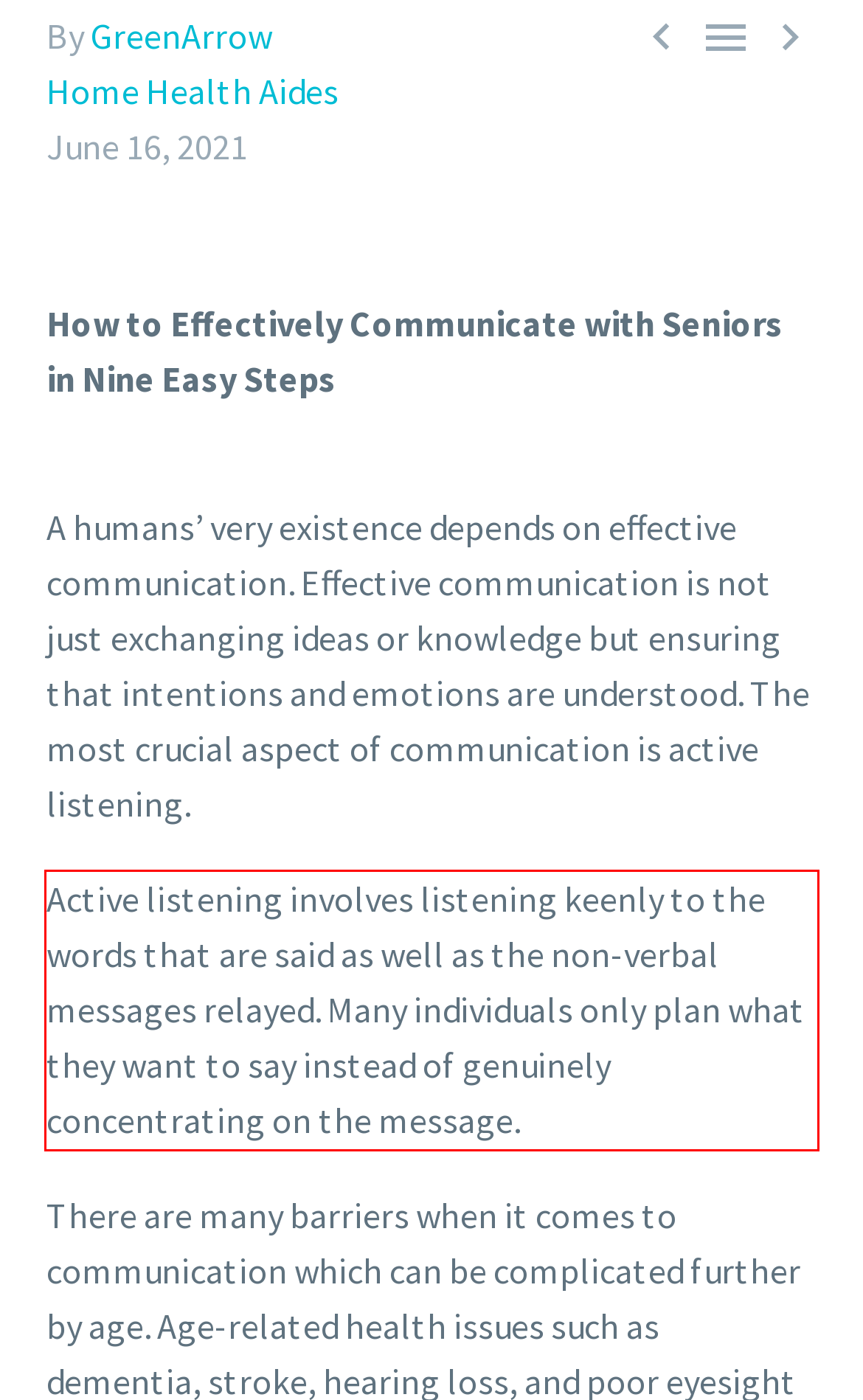The screenshot you have been given contains a UI element surrounded by a red rectangle. Use OCR to read and extract the text inside this red rectangle.

Active listening involves listening keenly to the words that are said as well as the non-verbal messages relayed. Many individuals only plan what they want to say instead of genuinely concentrating on the message.